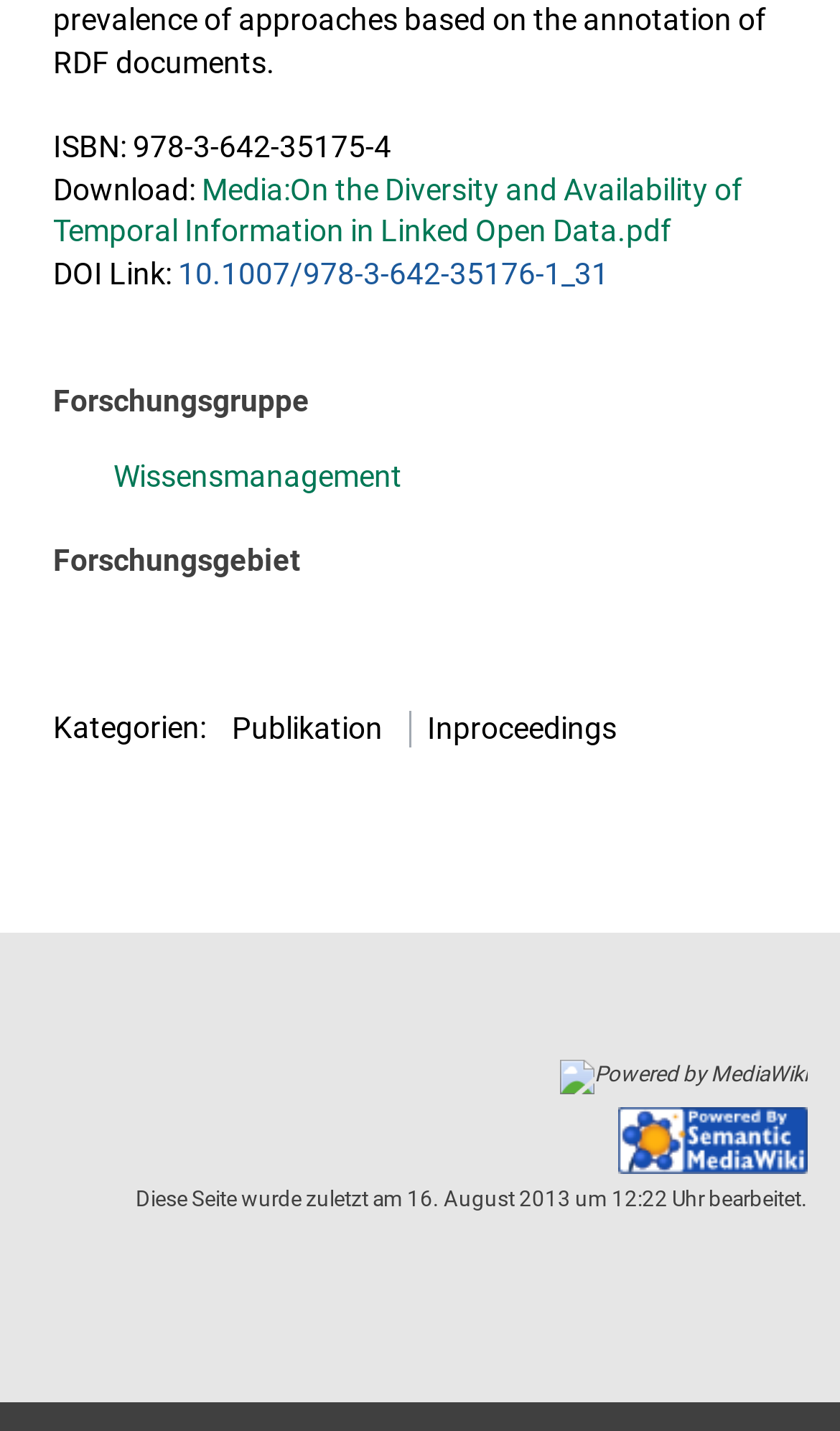Indicate the bounding box coordinates of the element that must be clicked to execute the instruction: "View the Publikation page". The coordinates should be given as four float numbers between 0 and 1, i.e., [left, top, right, bottom].

[0.276, 0.497, 0.455, 0.521]